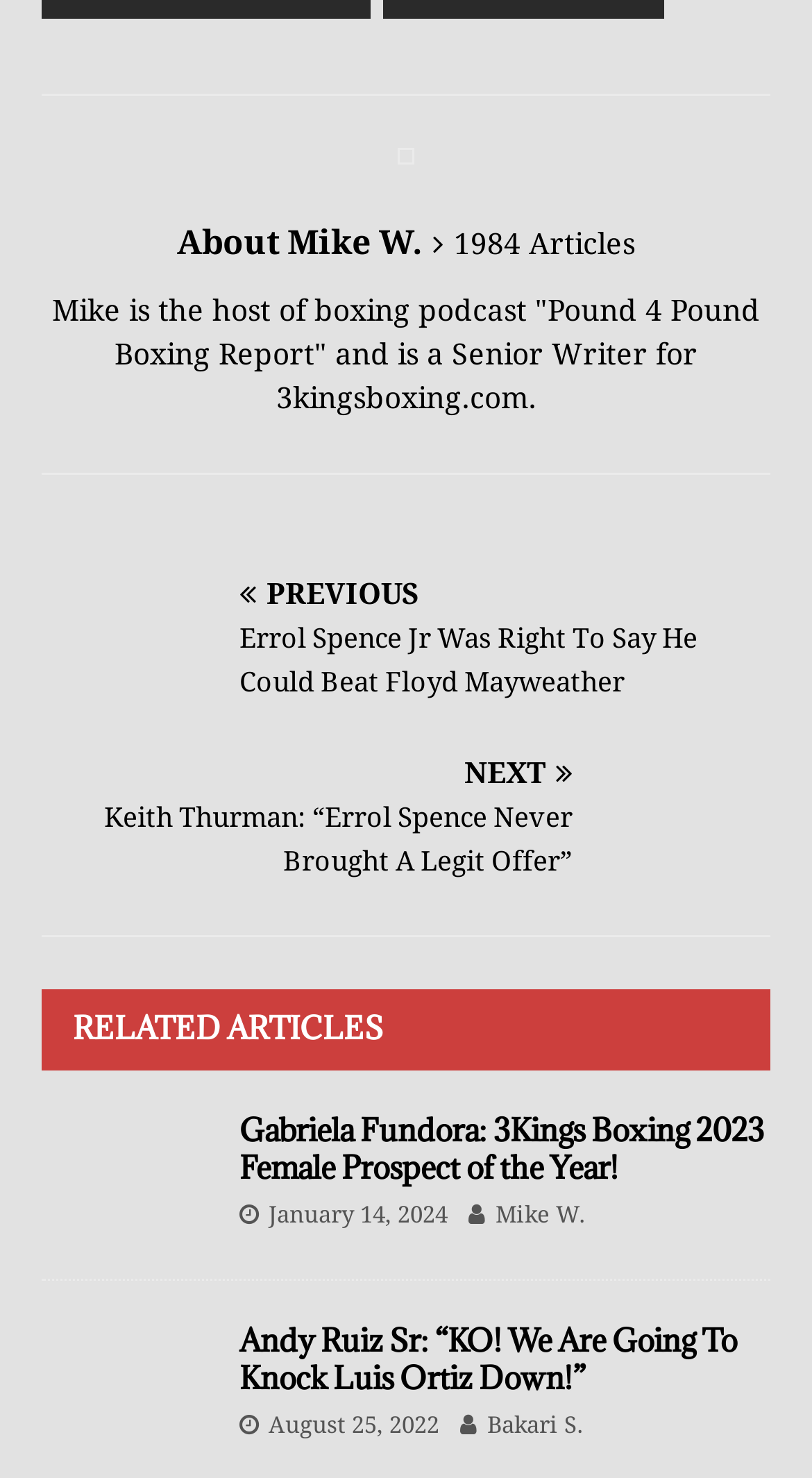Show the bounding box coordinates of the region that should be clicked to follow the instruction: "Read about Mike W.."

[0.218, 0.151, 0.521, 0.178]